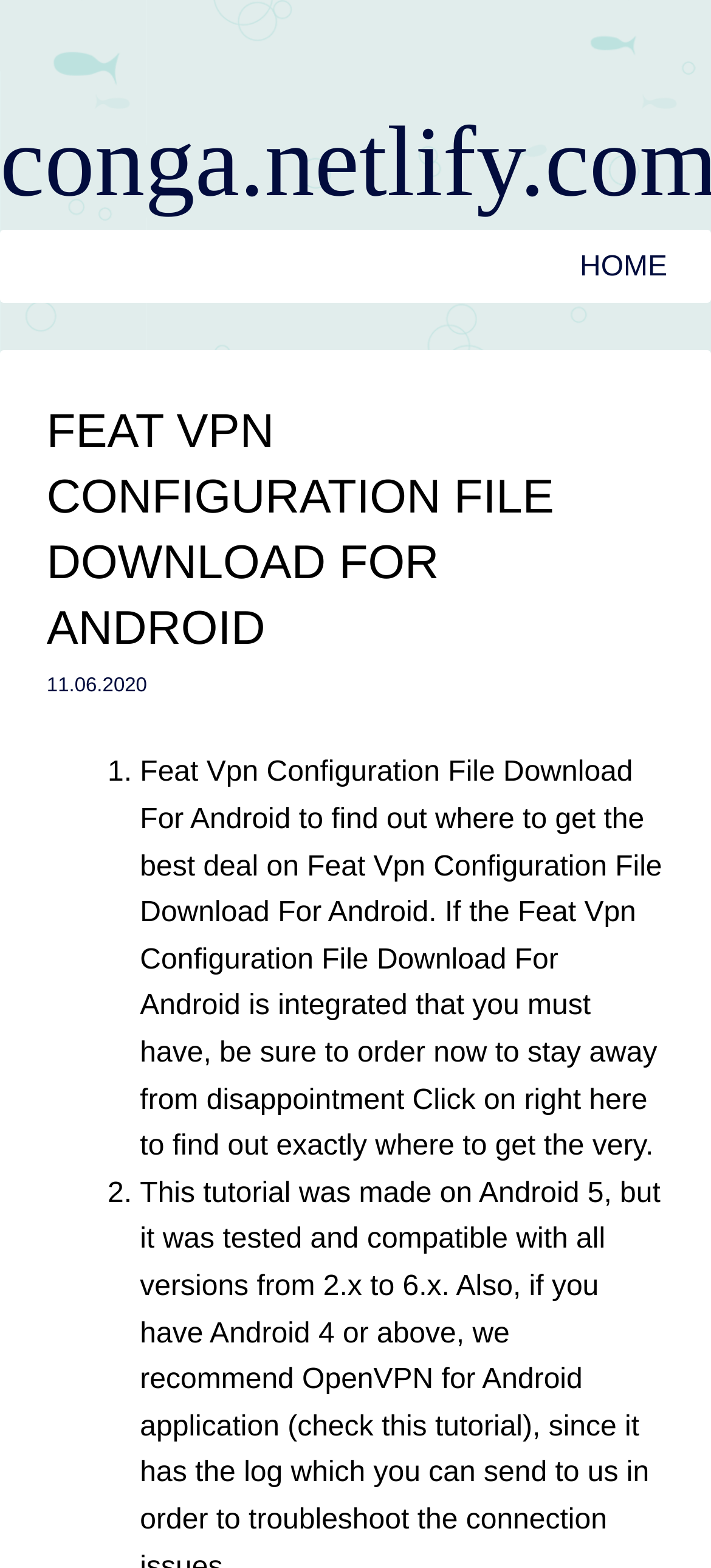Illustrate the webpage's structure and main components comprehensively.

The webpage is about Feat Vpn Configuration File Download For Android. At the top, there is a group element that spans the entire width of the page, containing a heading with the text "conga.netlify.com" and a link with the same text. Below this, there is a heading that says "Menu" on the left side of the page.

On the right side of the page, there is a link that says "HOME". Below this, there is a header section that takes up most of the page's width. Within this section, there is a heading with the title "FEAT VPN CONFIGURATION FILE DOWNLOAD FOR ANDROID" and a link with the date "11.06.2020" on the left side.

The main content of the page is a list with two items. The first item has a list marker "1." and a static text that describes how to find the best deal on Feat Vpn Configuration File Download For Android. The second item has a list marker "2." but its content is not provided in the accessibility tree.